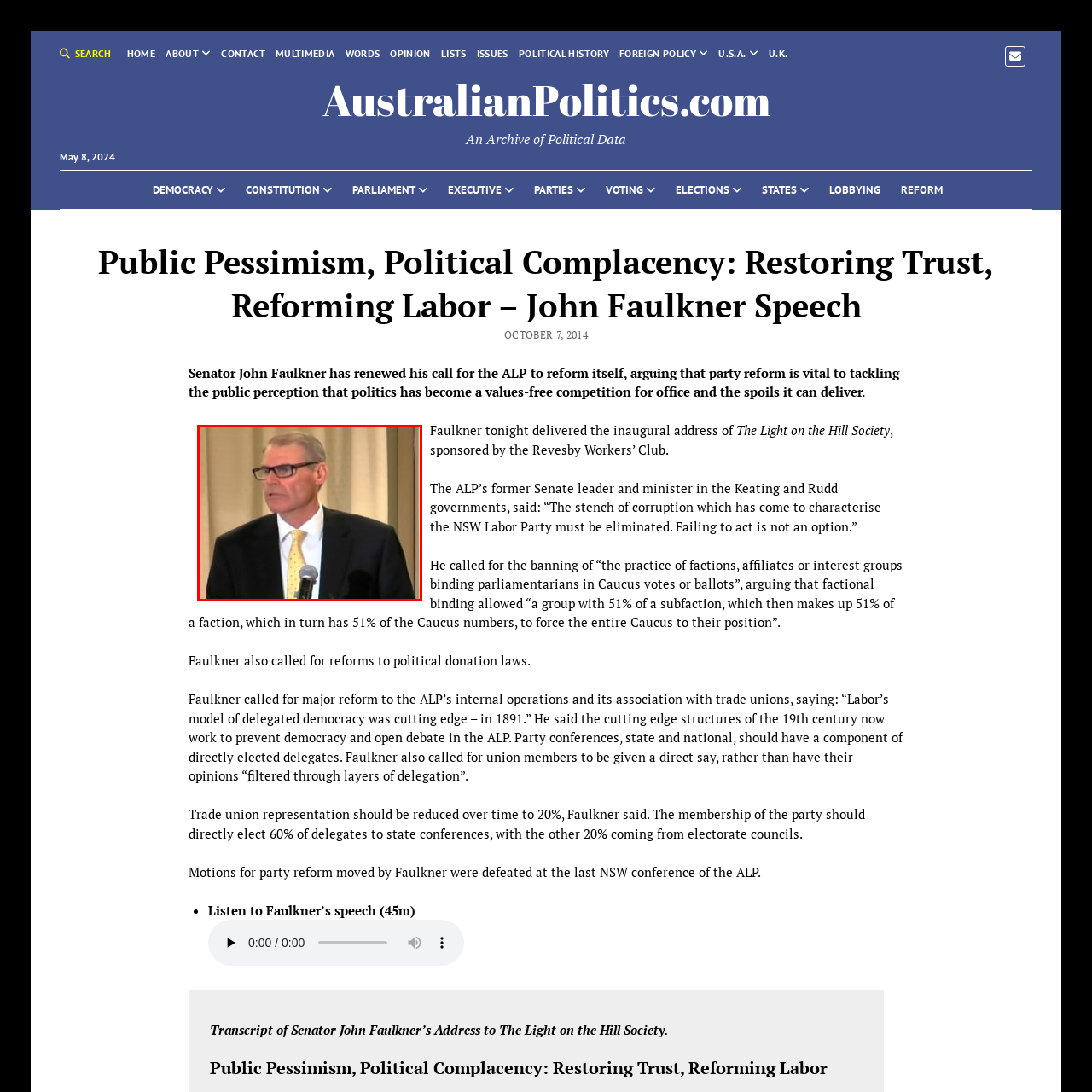What is the topic of Senator John Faulkner's speech?
Look closely at the image within the red bounding box and respond to the question with one word or a brief phrase.

Political reform